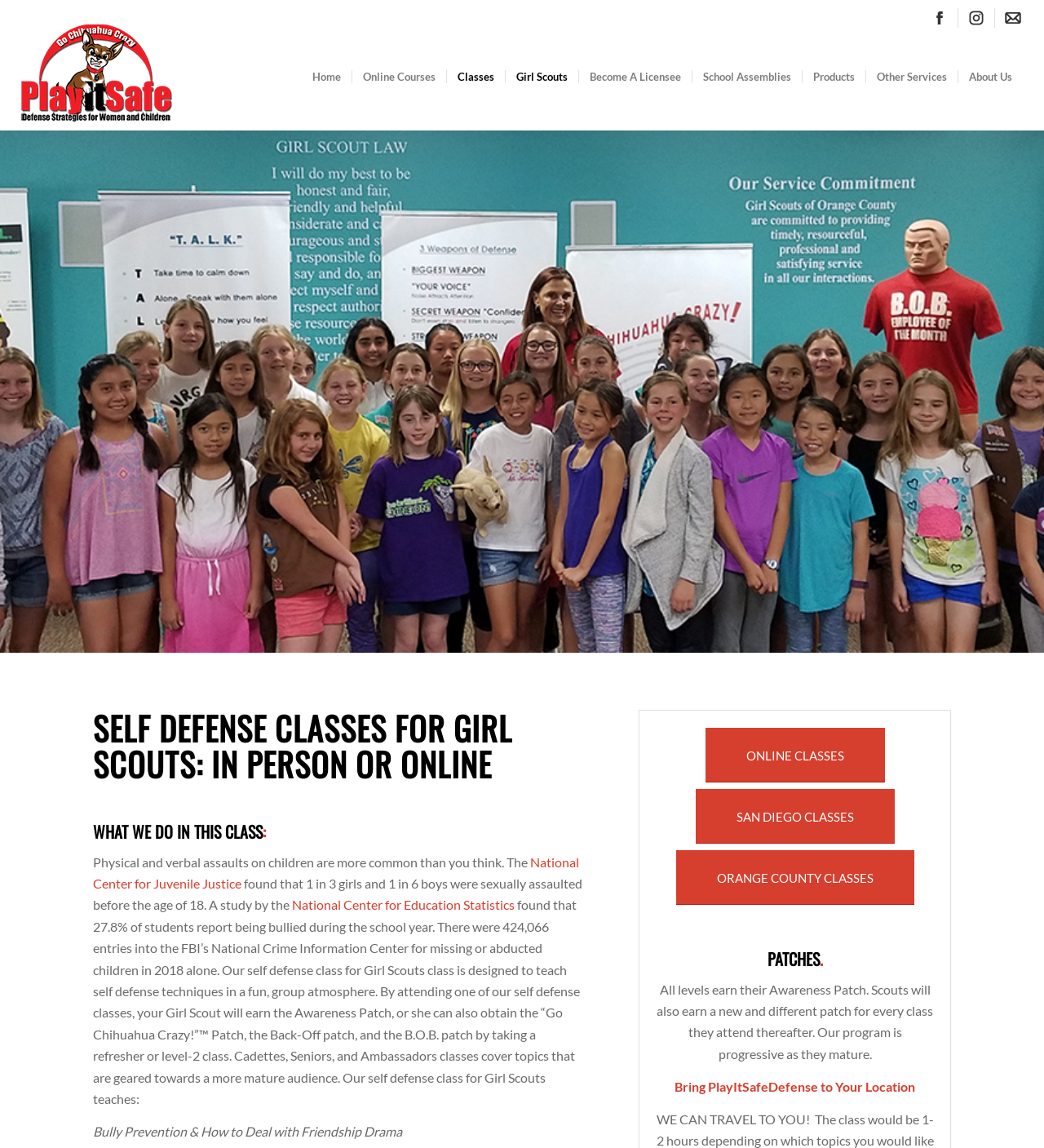What patches can be earned by attending the self defense class?
Observe the image and answer the question with a one-word or short phrase response.

Awareness Patch and others